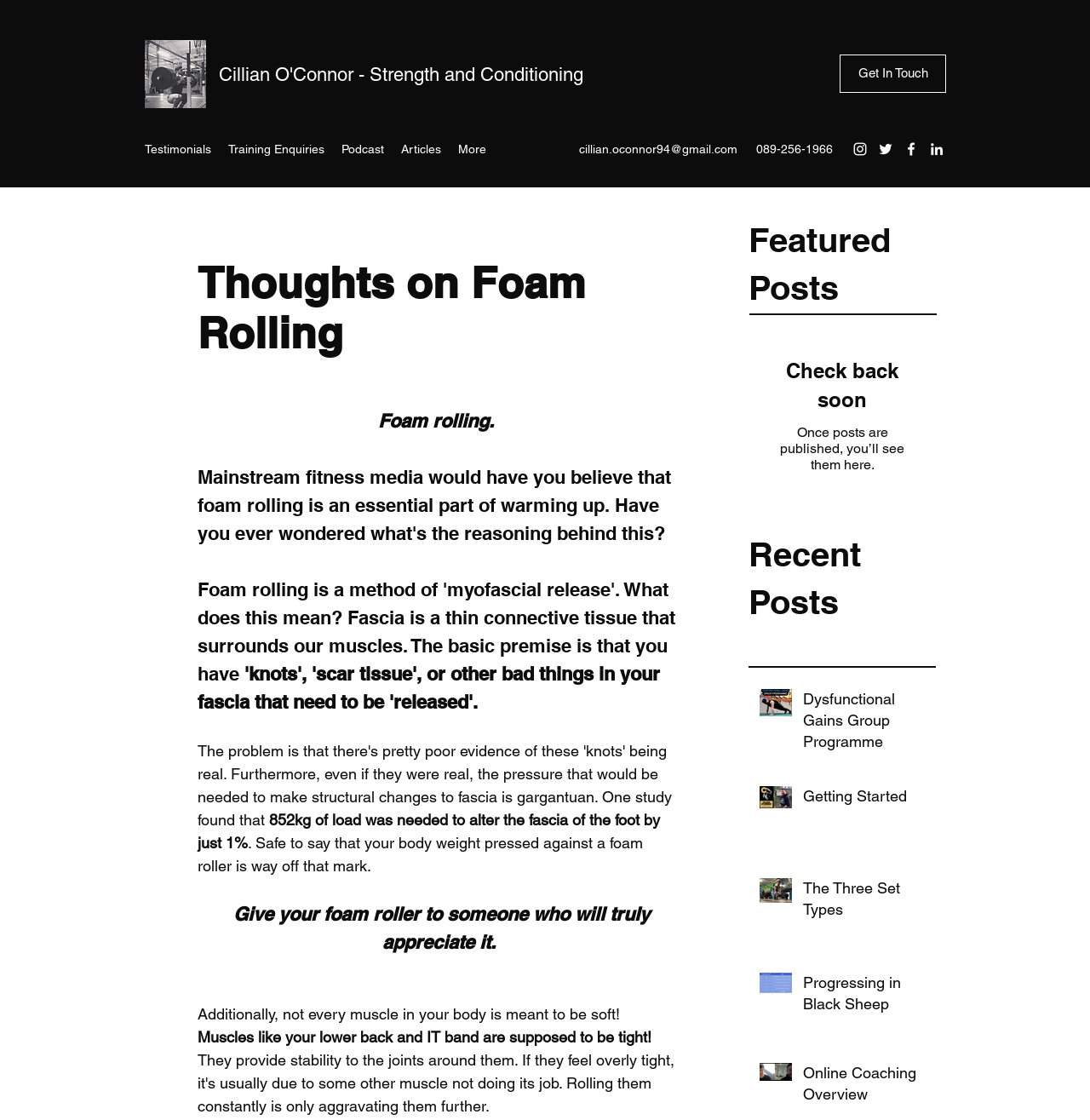Locate the UI element described as follows: "insurance law". Return the bounding box coordinates as four float numbers between 0 and 1 in the order [left, top, right, bottom].

None